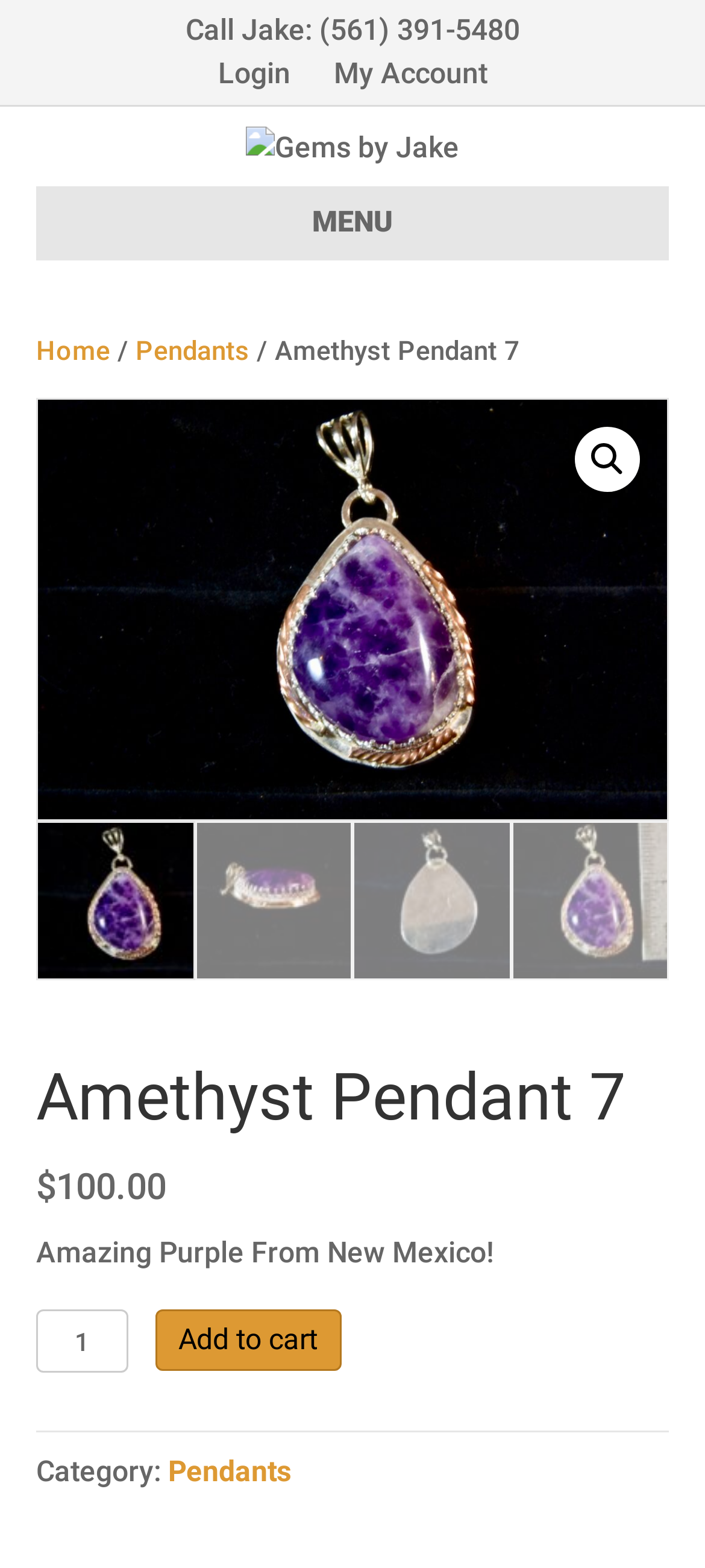Provide the bounding box coordinates of the HTML element described as: "Menu". The bounding box coordinates should be four float numbers between 0 and 1, i.e., [left, top, right, bottom].

[0.051, 0.235, 0.949, 0.281]